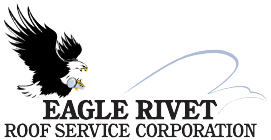Give a thorough description of the image, including any visible elements and their relationships.

The image features the logo of Eagle Rivet Roof Service Corporation, prominently displaying an eagle in flight. The eagle, depicted in black and white, holds a construction tool in its beak, symbolizing the company's expertise in roofing services. The brand name "EAGLE RIVET" is displayed in bold, uppercase letters beneath the eagle, with "ROOF SERVICE CORPORATION" positioned in a smaller font. This logo represents the company’s commitment to quality and professionalism in the roofing industry, highlighting its identity as a trusted contractor. The overall design conveys strength, reliability, and a focus on construction and service.